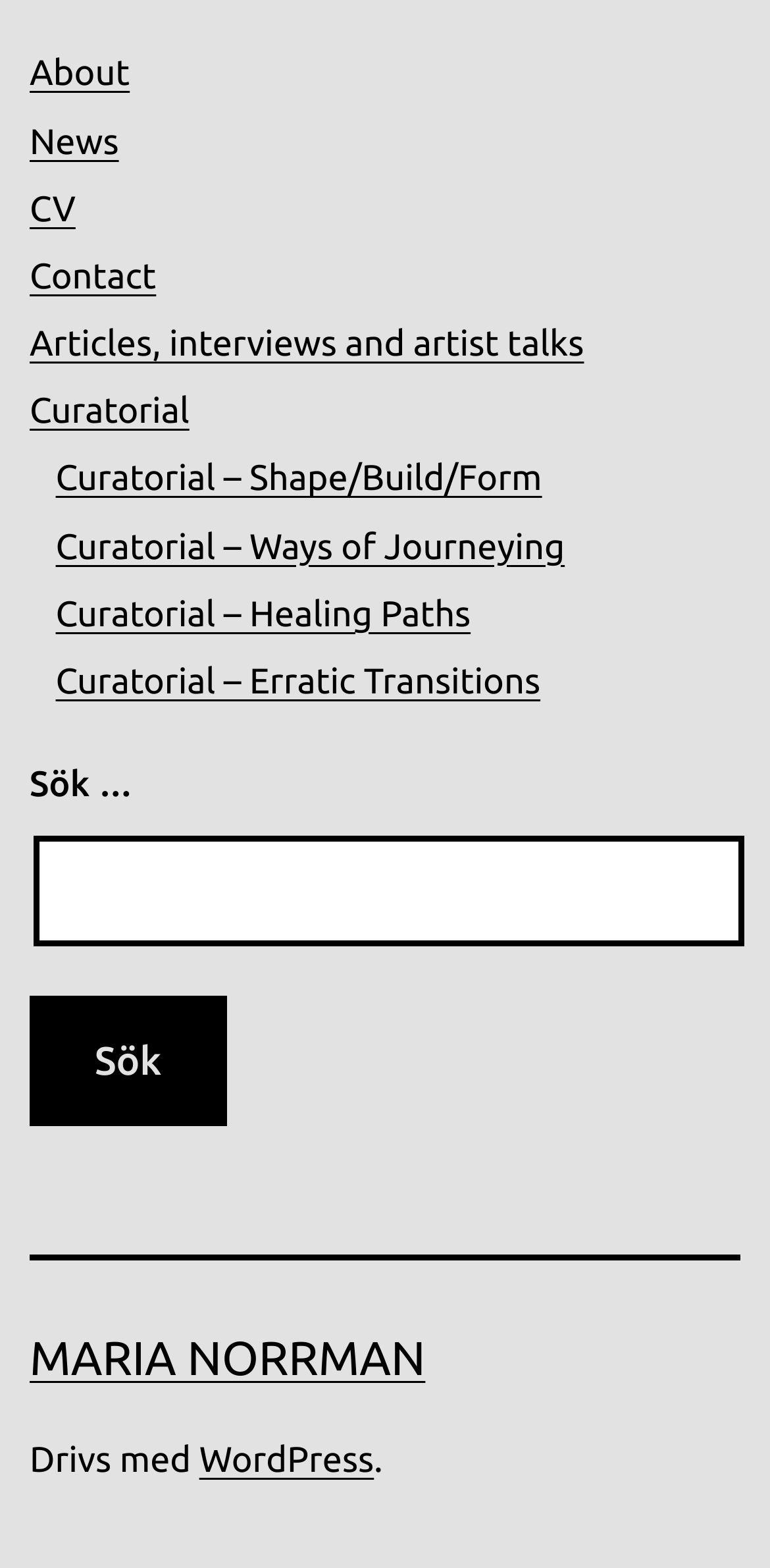What is the name of the person on this website?
Please provide a detailed and comprehensive answer to the question.

The name 'Maria Norrman' is found in the navigation section at the top of the webpage, which suggests that the website is about this person.